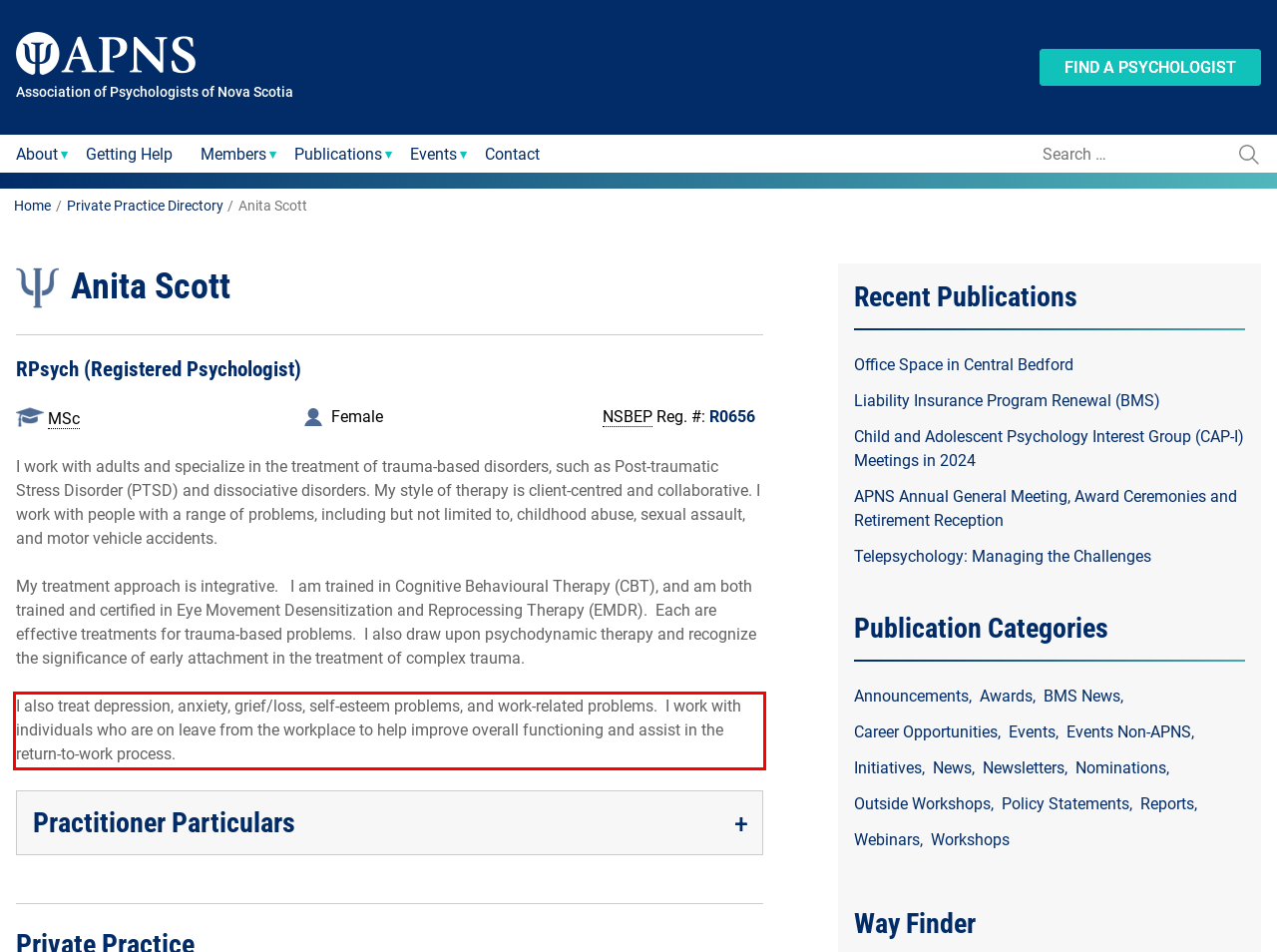Please identify and extract the text from the UI element that is surrounded by a red bounding box in the provided webpage screenshot.

I also treat depression, anxiety, grief/loss, self-esteem problems, and work-related problems. I work with individuals who are on leave from the workplace to help improve overall functioning and assist in the return-to-work process.